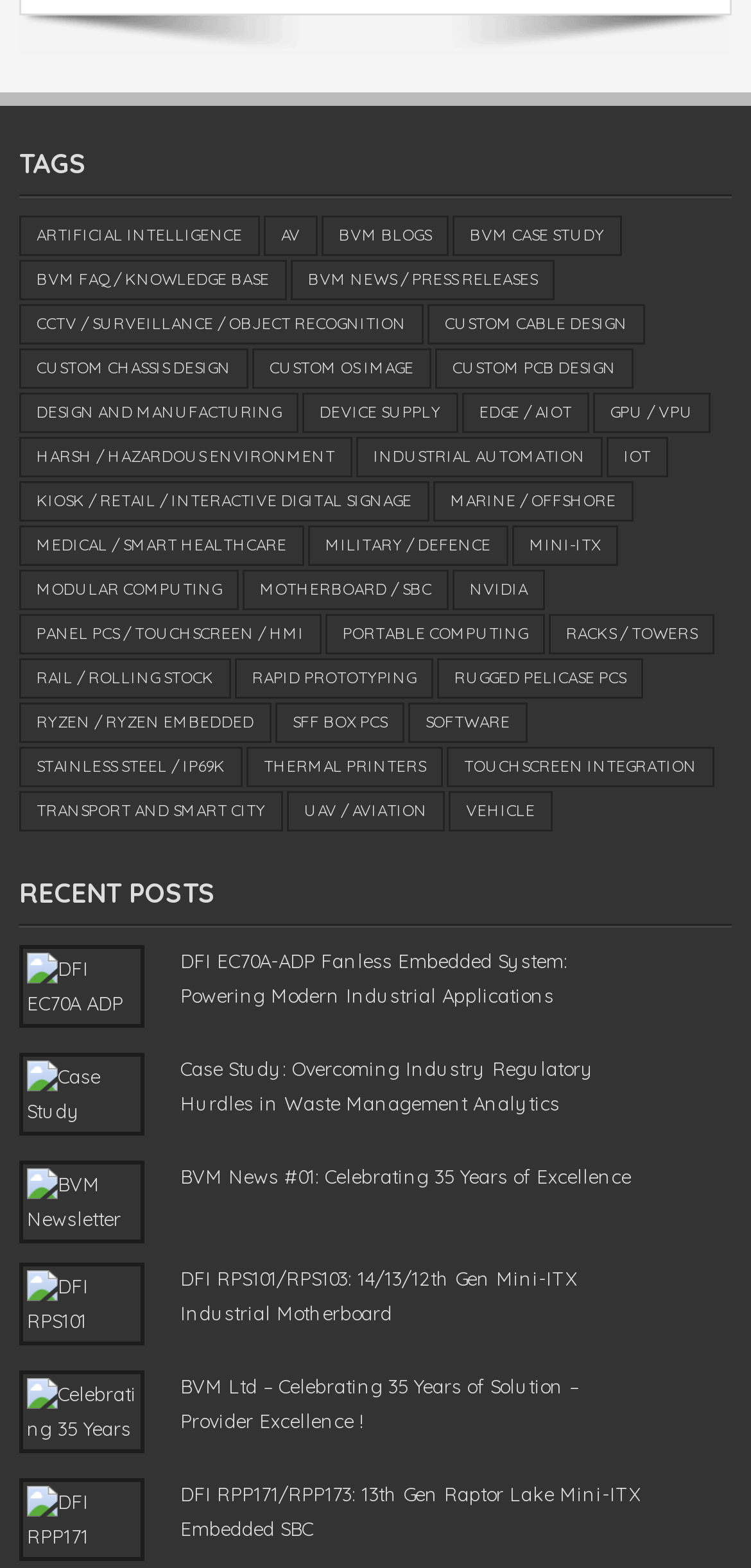Identify the bounding box coordinates of the area that should be clicked in order to complete the given instruction: "Read the 'Case Study: Overcoming Industry Regulatory Hurdles in Waste Management Analytics' post". The bounding box coordinates should be four float numbers between 0 and 1, i.e., [left, top, right, bottom].

[0.24, 0.671, 0.856, 0.715]